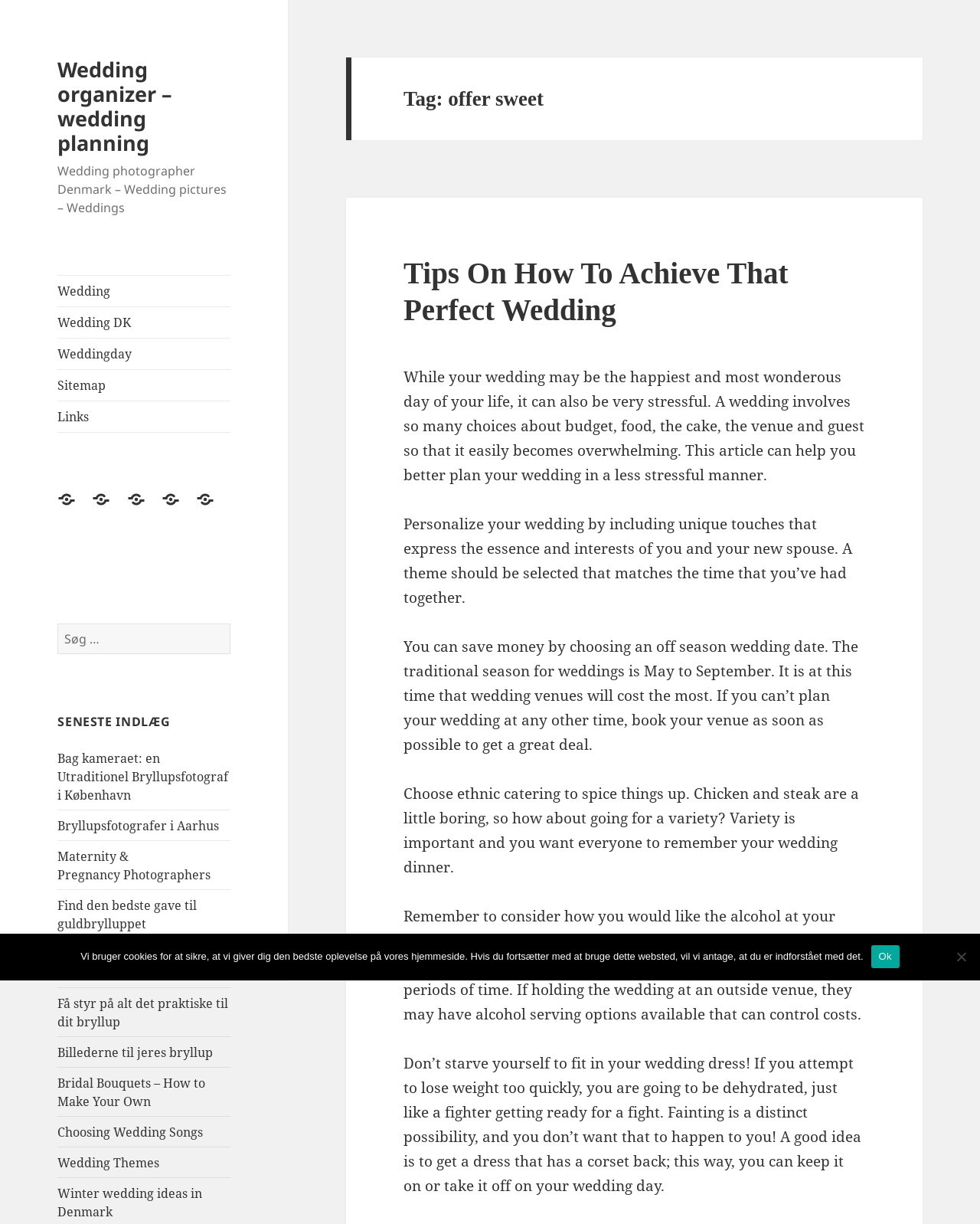Could you specify the bounding box coordinates for the clickable section to complete the following instruction: "Contact the company through WhatsApp"?

None